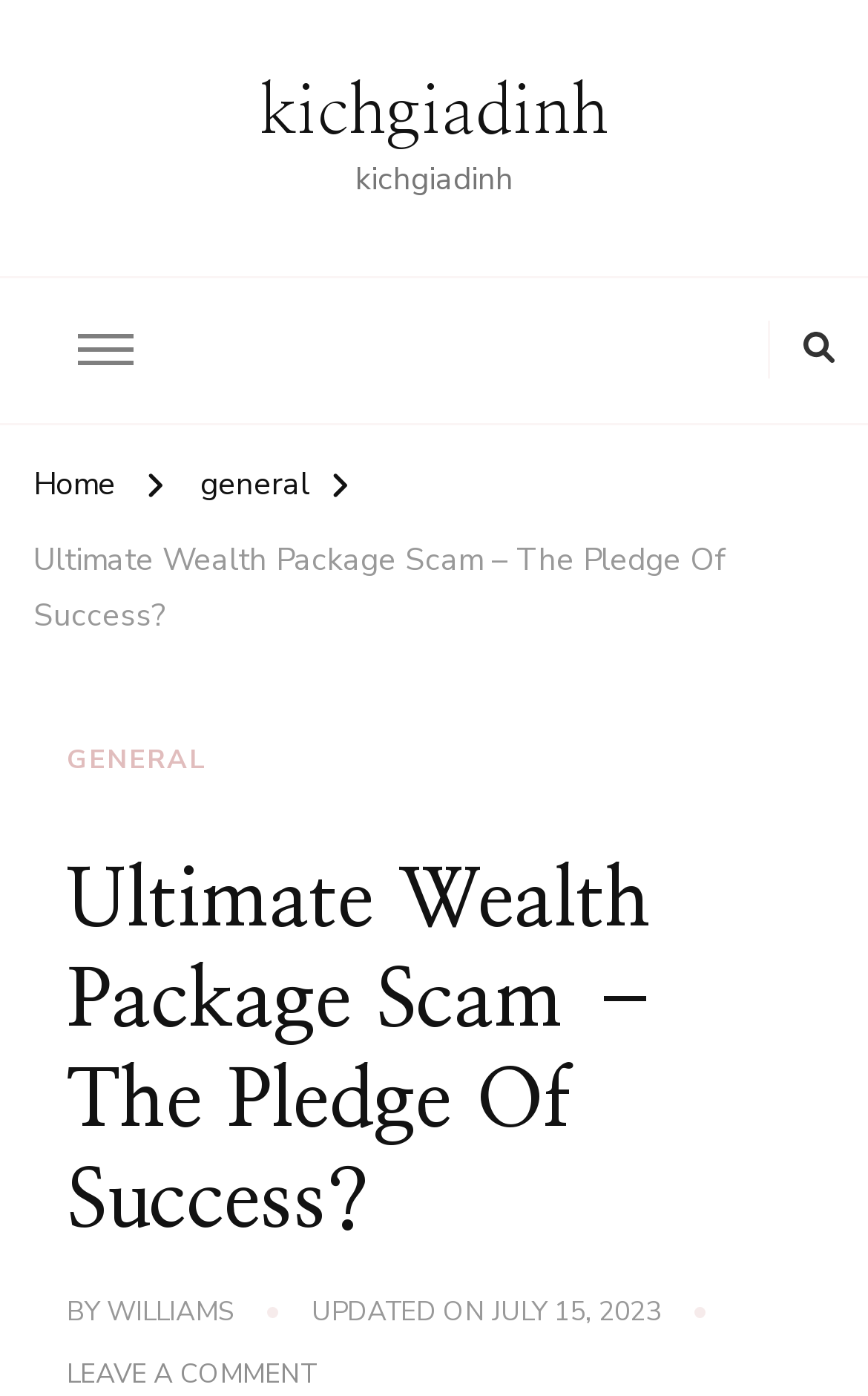What is the name of the website?
Please provide a full and detailed response to the question.

The webpage title is 'Ultimate Wealth Package Scam – The Pledge Of Success?', which suggests that the name of the website is 'Ultimate Wealth Package Scam'.